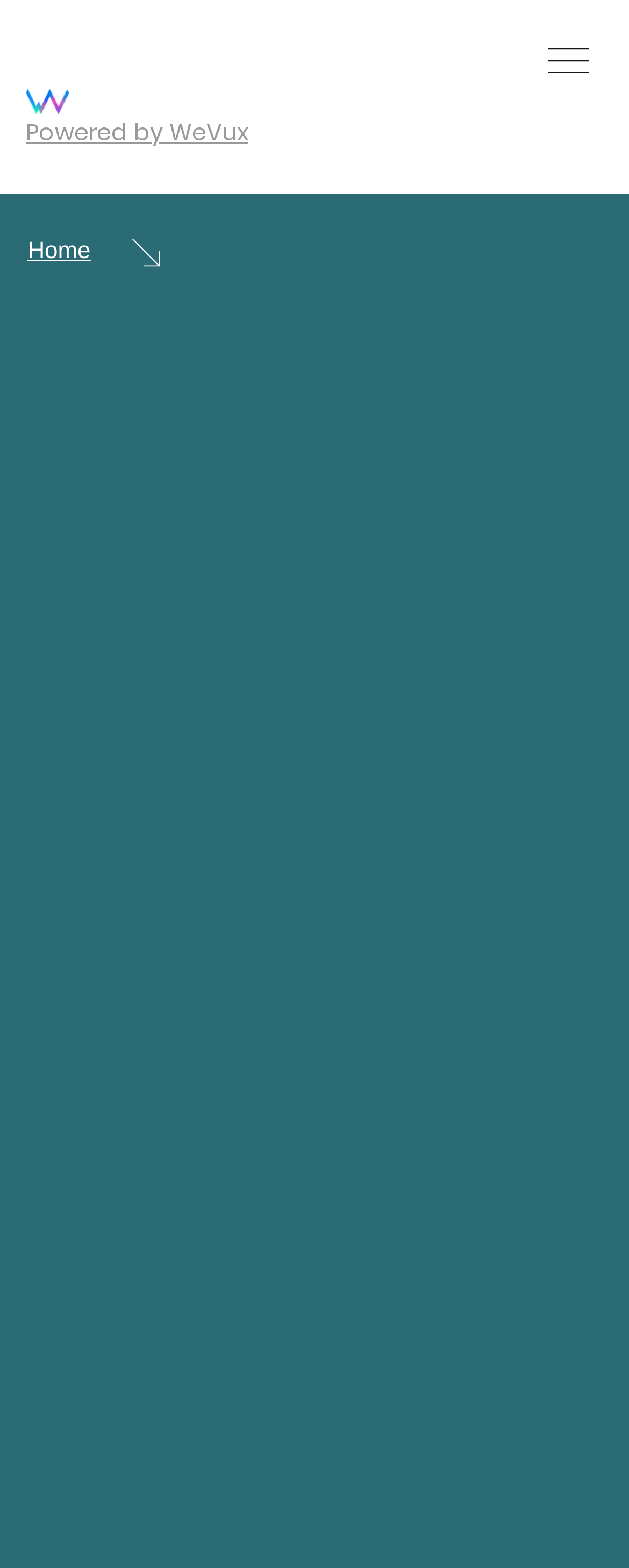What is the material of the project?
By examining the image, provide a one-word or phrase answer.

Stoneware handmade tiles